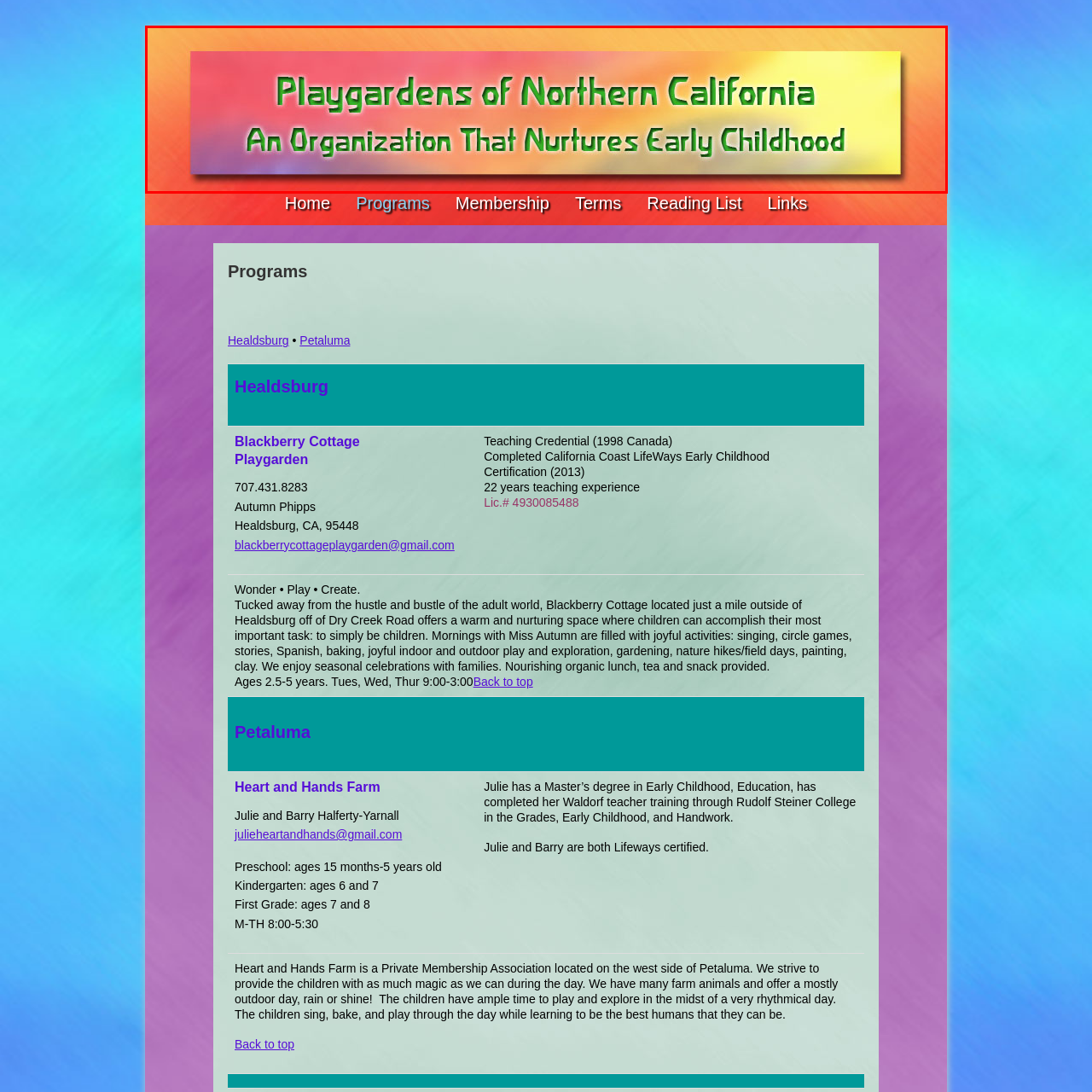What is the purpose of the organization?
Analyze the visual elements found in the red bounding box and provide a detailed answer to the question, using the information depicted in the image.

The tagline 'An Organization That Nurtures Early Childhood' explicitly states the organization's mission to foster early development through engaging and supportive environments.